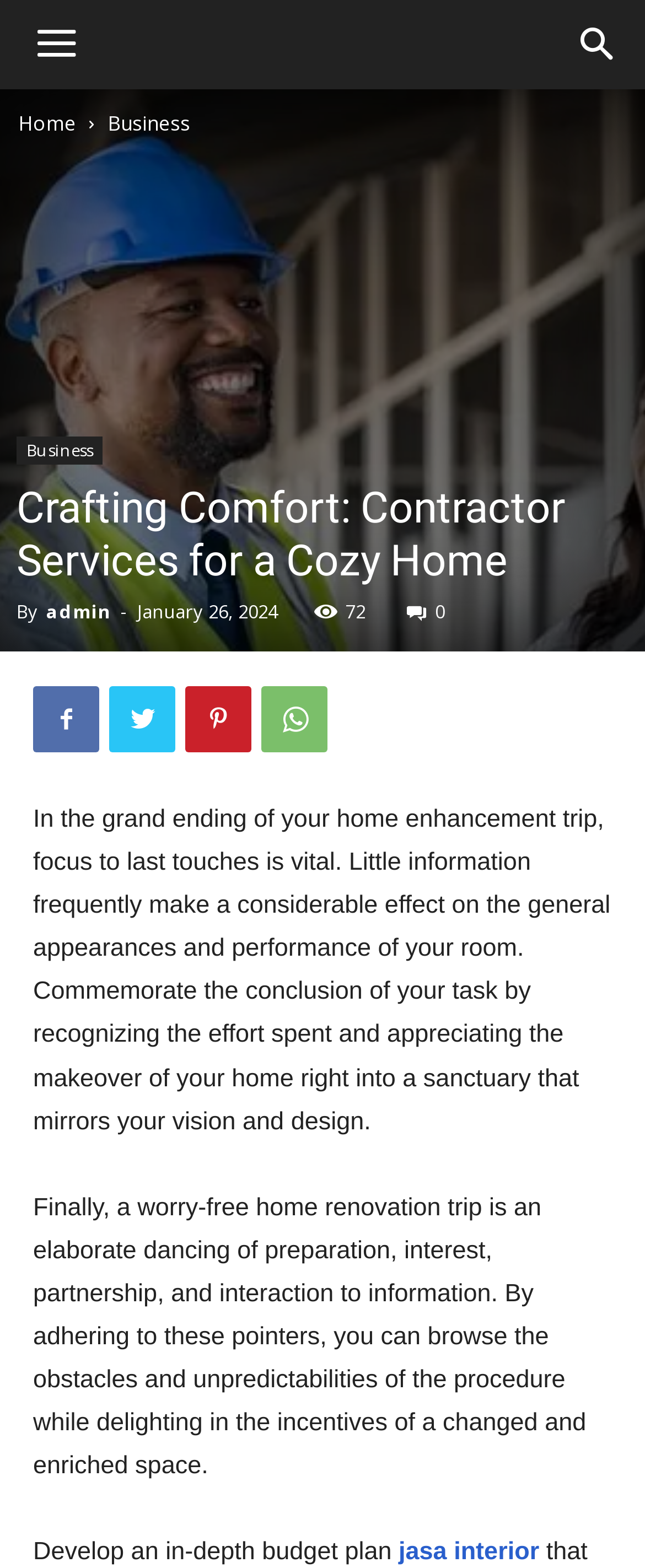Determine the coordinates of the bounding box that should be clicked to complete the instruction: "Click the Business link". The coordinates should be represented by four float numbers between 0 and 1: [left, top, right, bottom].

[0.167, 0.07, 0.295, 0.088]